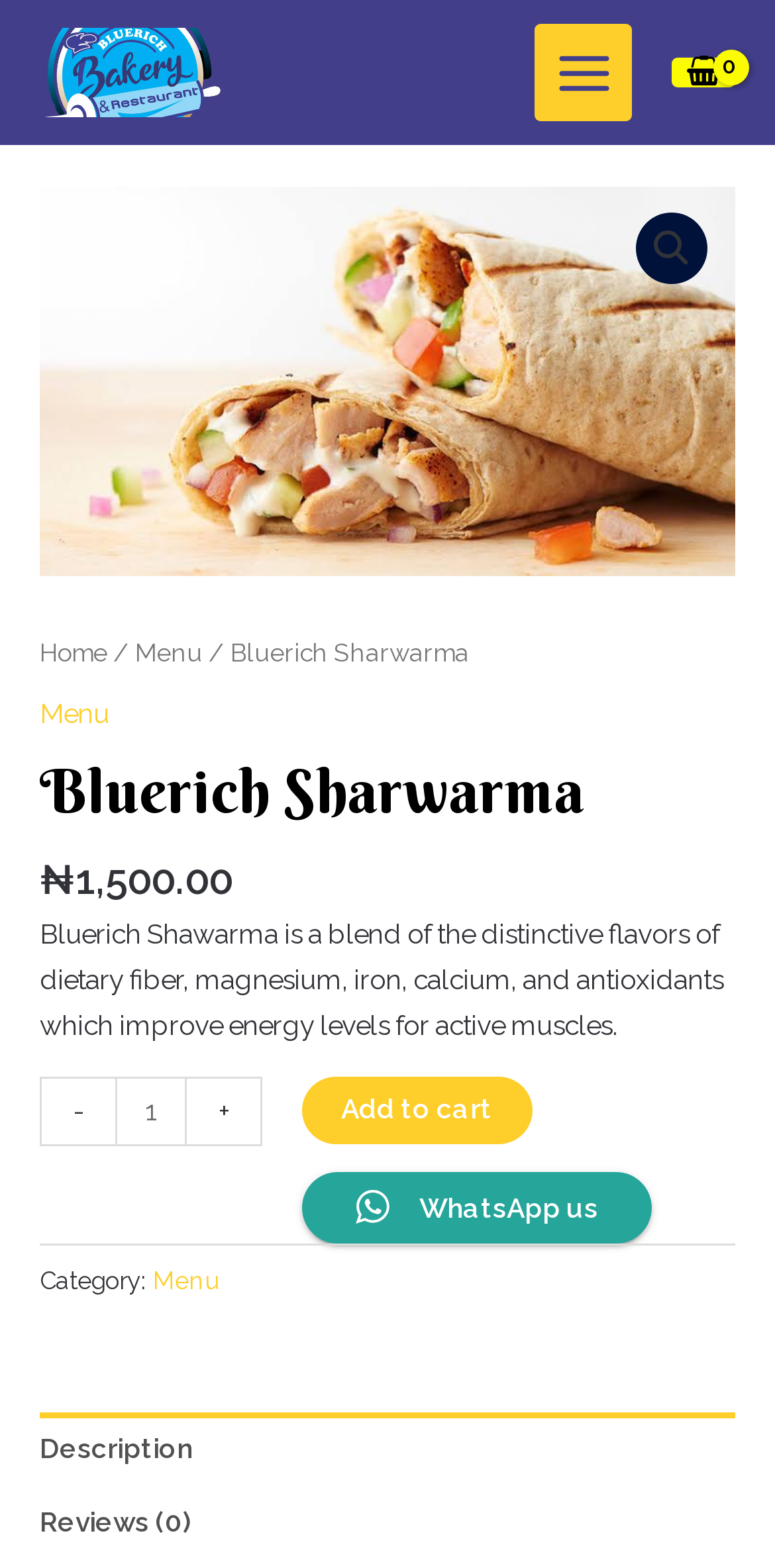What is the name of the product?
Could you answer the question with a detailed and thorough explanation?

The name of the product can be found in the breadcrumb navigation, where it says 'Home / Menu / Bluerich Shawarma'. It is also mentioned in the heading element, which says 'Bluerich Shawarma'.